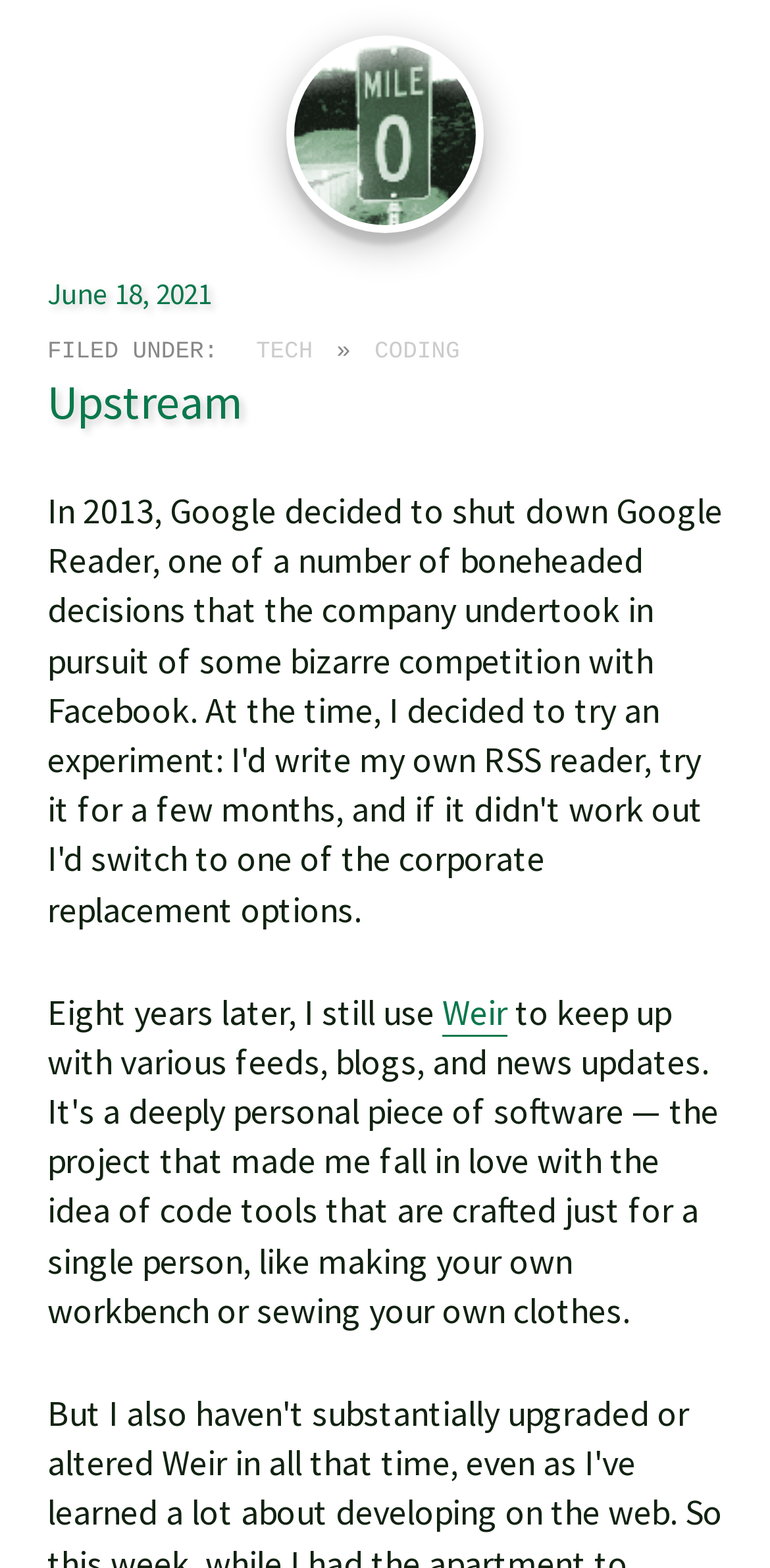Answer the following inquiry with a single word or phrase:
What is the name of the linked article?

Upstream